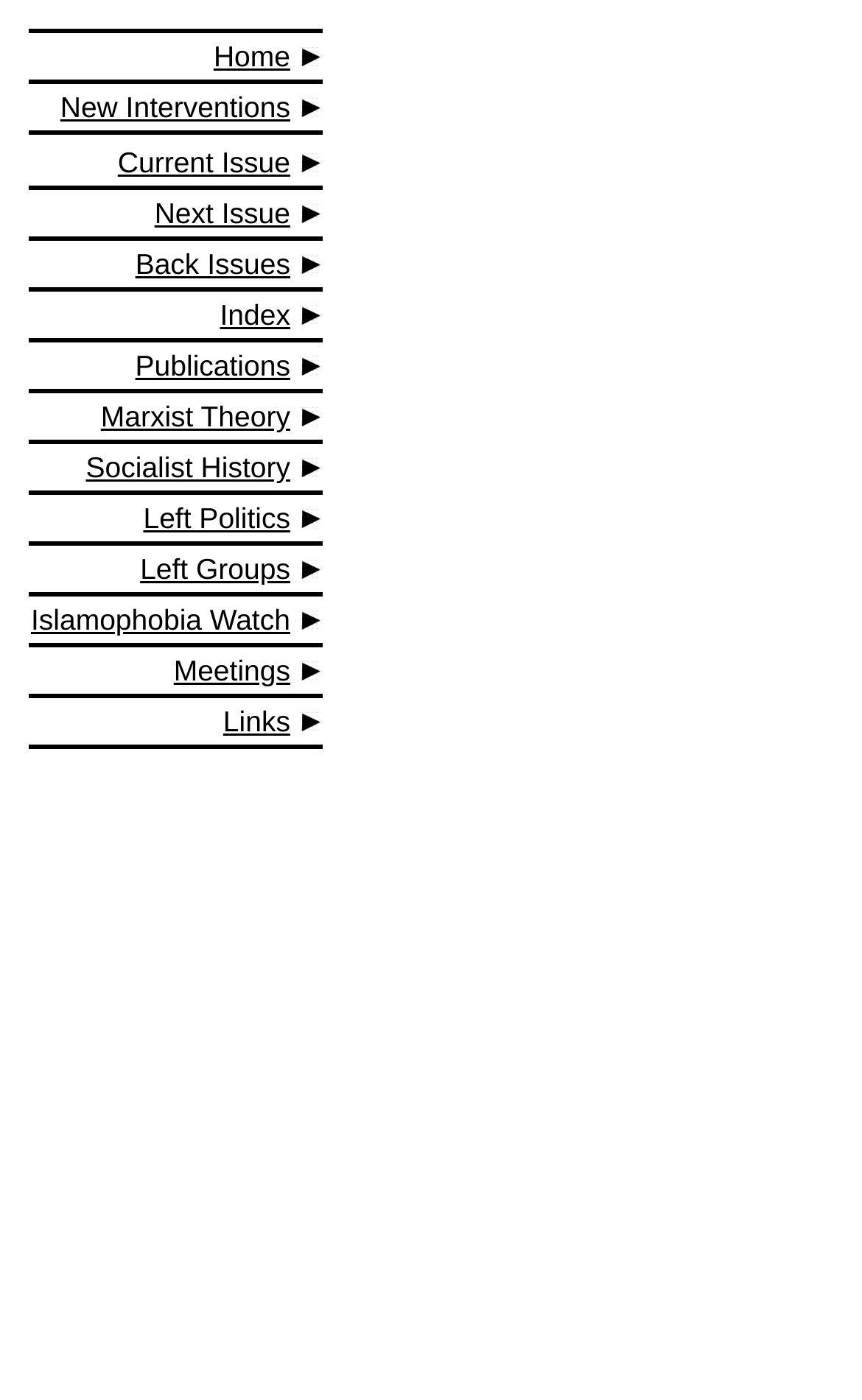Give a one-word or short-phrase answer to the following question: 
How many links are in the table?

20